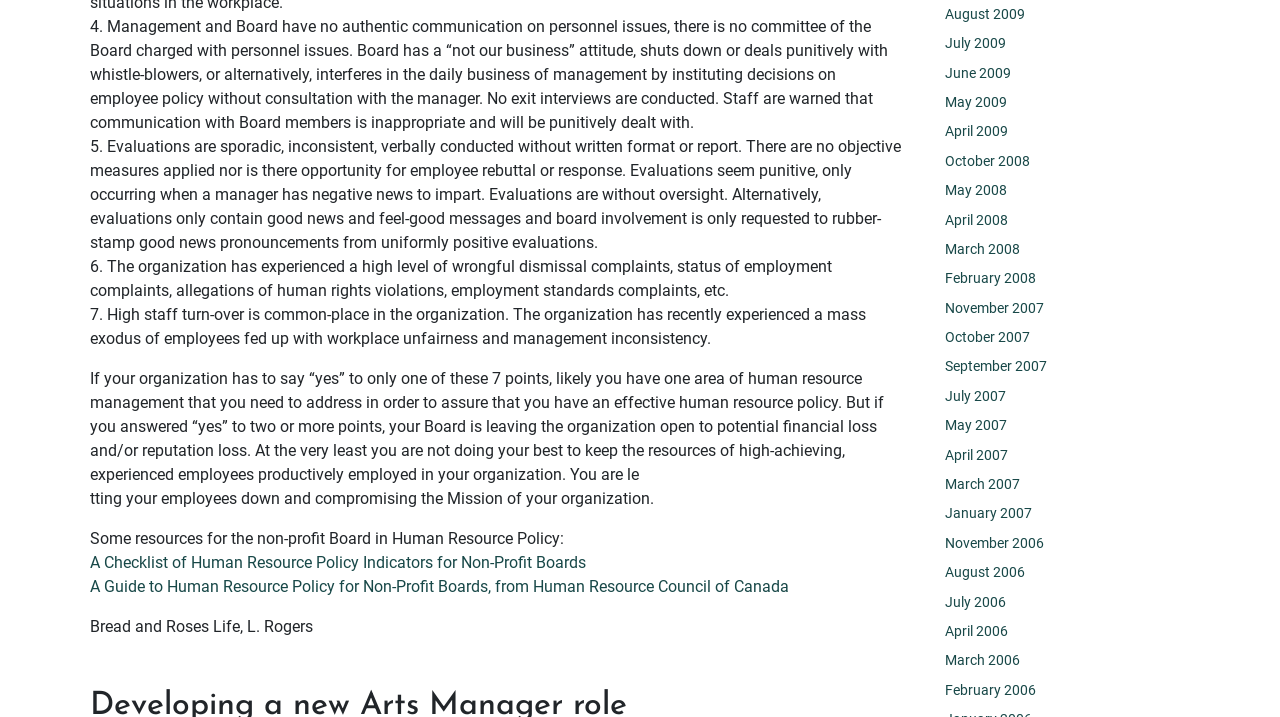Locate the UI element described by Janitor Vs Cleaner in the provided webpage screenshot. Return the bounding box coordinates in the format (top-left x, top-left y, bottom-right x, bottom-right y), ensuring all values are between 0 and 1.

None